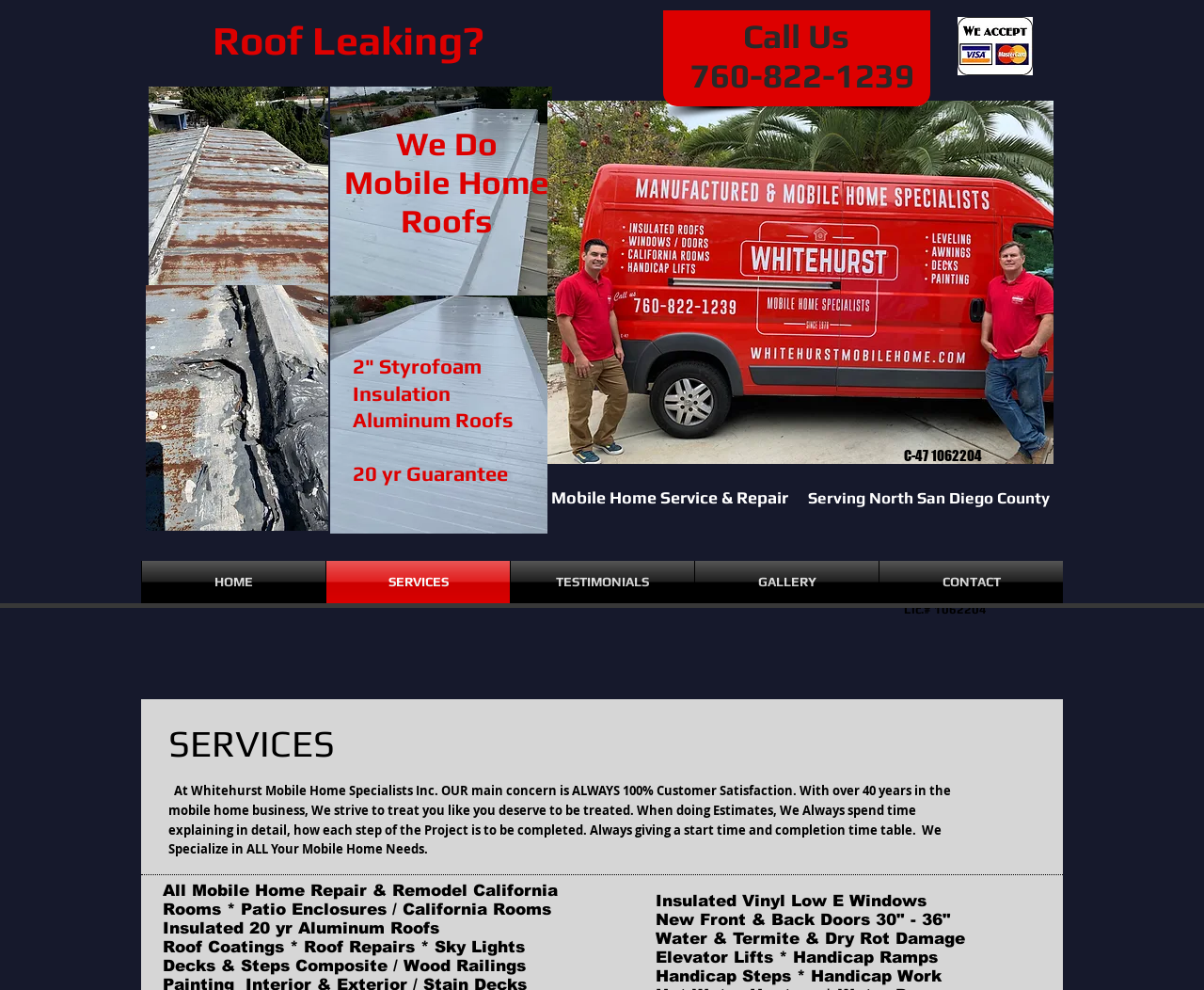Explain the webpage in detail.

This webpage is about Whitehurst Mobile Home Specialist, a company that provides mobile home services in North San Diego County, California. 

At the top, there is a heading that reads "Roof Leaking?" followed by three images, possibly showcasing the company's roofing services. Below these images, there is a heading that says "We Do Mobile Home Roofs" and another image, likely an advertisement.

On the right side of the page, there is a section with a heading that says "Call Us" and displays the company's phone number, 760-822-1239. Below this, there is a heading that reads "Serving North San Diego County" and another heading that says "Mobile Home Service & Repair".

The page also features a navigation menu with links to "CONTACT", "GALLERY", "TESTIMONIALS", "SERVICES", and "HOME". 

In the middle of the page, there are several headings that describe the company's services, including "2" Styrofoam Insulation Aluminum Roofs 20 yr Guarantee", "C-47 1062204", and "Lic.# 1062204". 

Below these headings, there is a paragraph of text that explains the company's mission and values, emphasizing customer satisfaction and detailing their approach to estimates and project completion. This paragraph is followed by three short paragraphs that list specific services offered, including insulated aluminum roofs, roof coatings and repairs, and decks and steps with composite or wood railings.